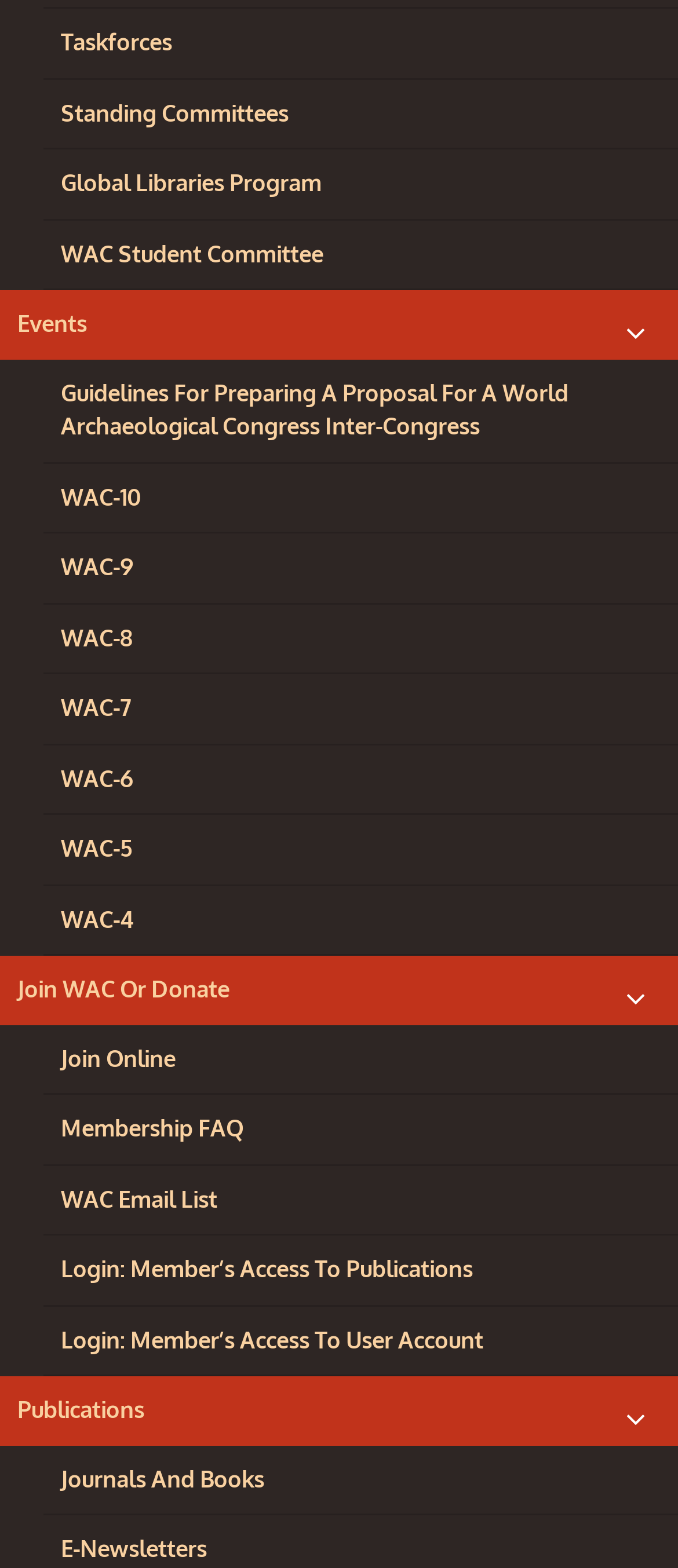What is the last link under 'Join WAC Or Donate'?
Using the picture, provide a one-word or short phrase answer.

Login: Member’s Access To User Account